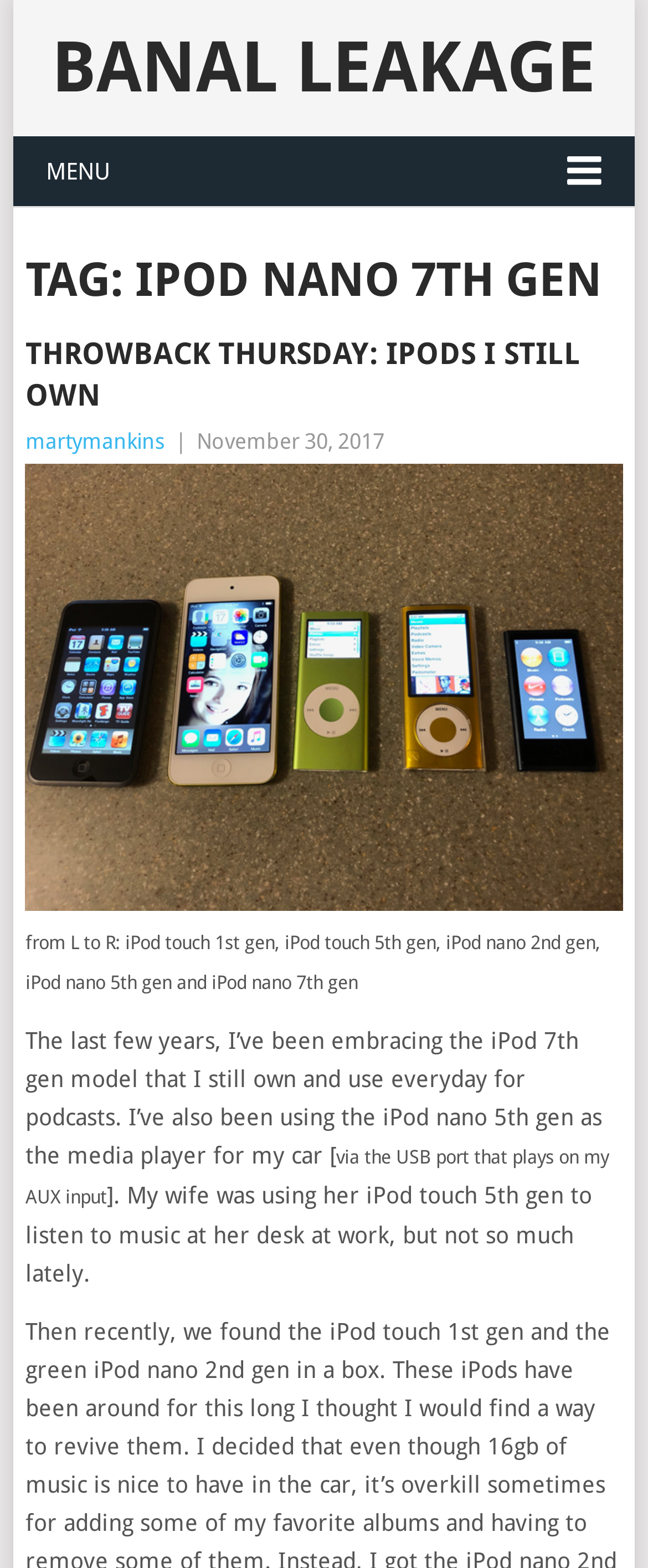What is the date of the article?
Look at the screenshot and give a one-word or phrase answer.

November 30, 2017